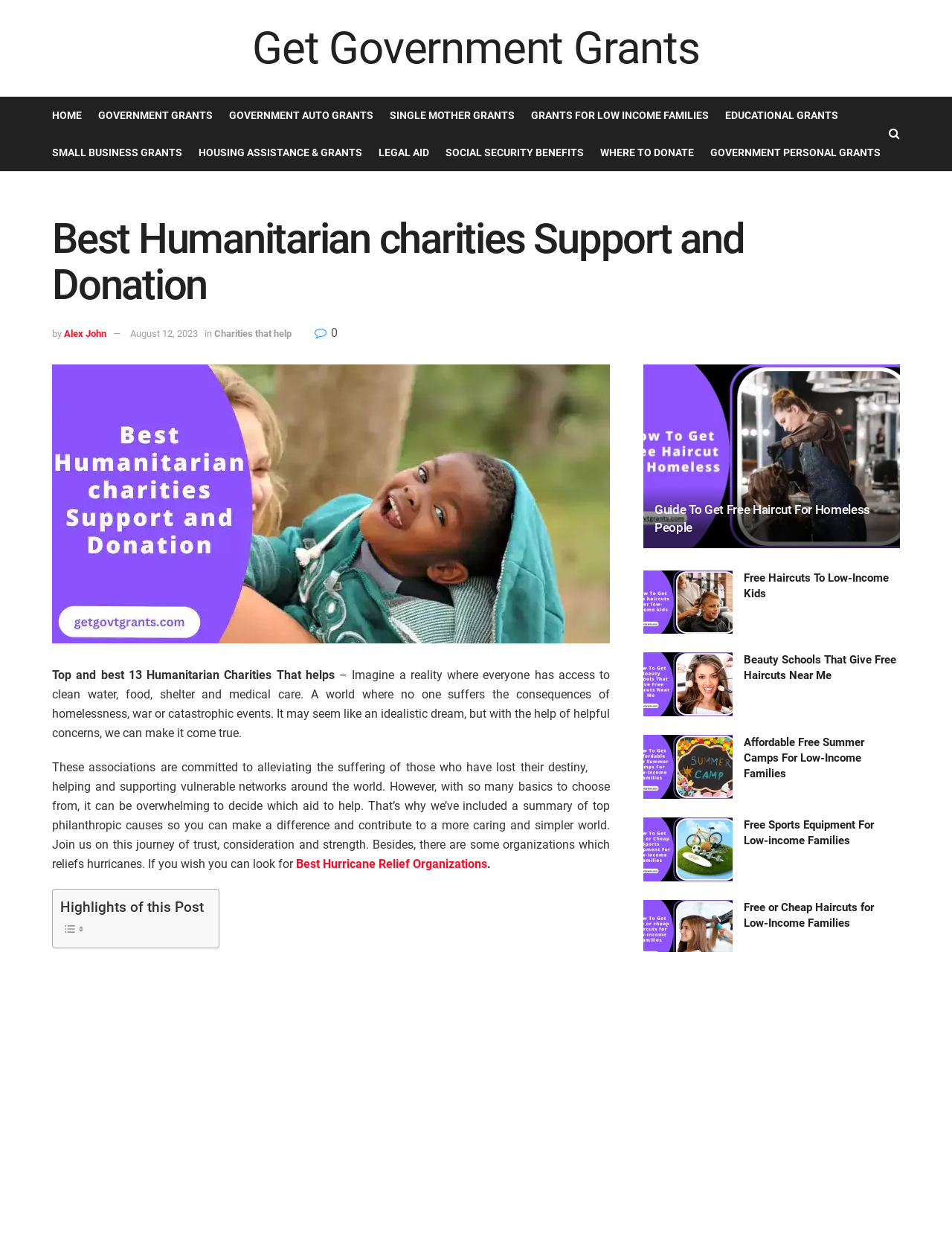Pinpoint the bounding box coordinates of the clickable area necessary to execute the following instruction: "Click on 'WHERE TO DONATE'". The coordinates should be given as four float numbers between 0 and 1, namely [left, top, right, bottom].

[0.63, 0.113, 0.729, 0.13]